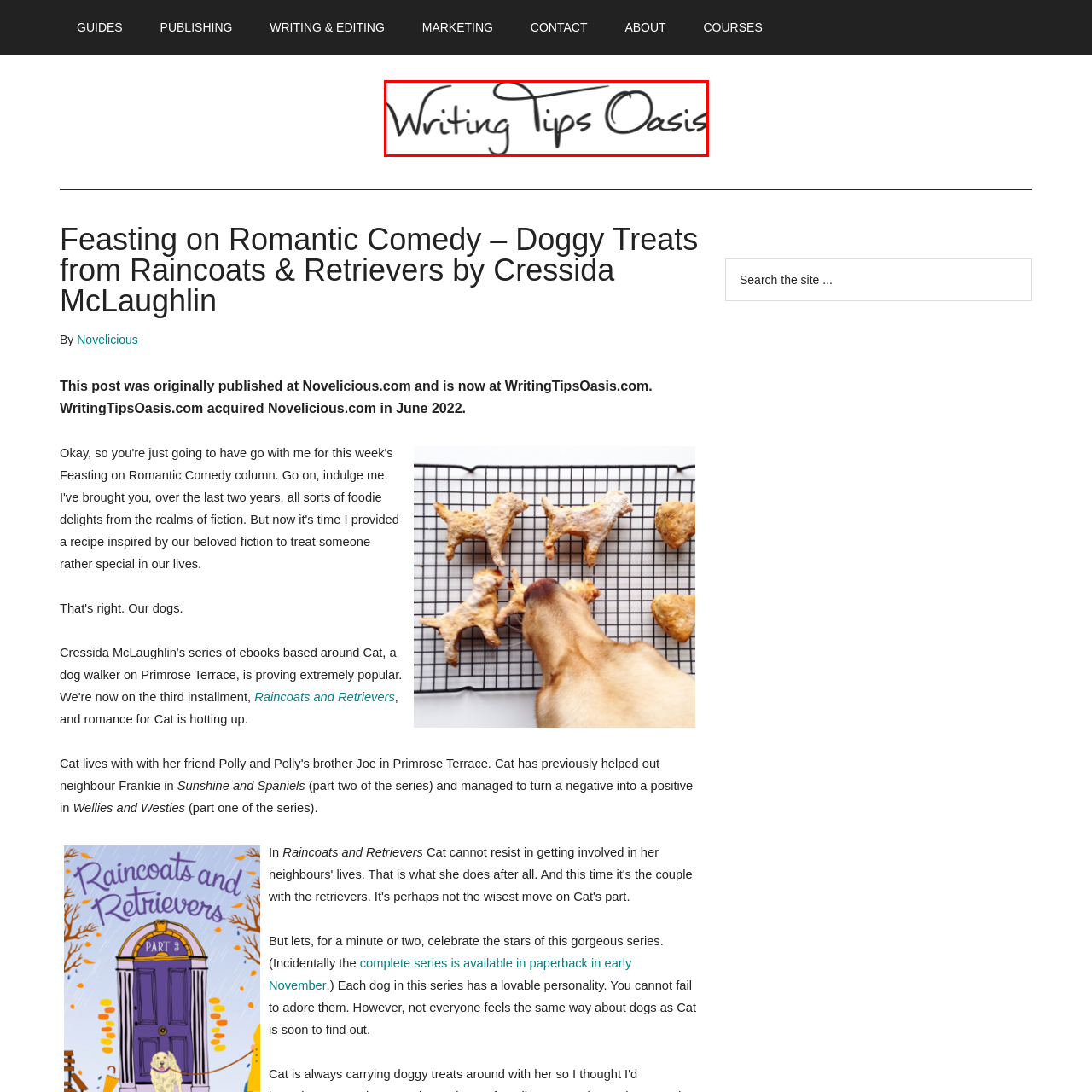Observe the image within the red boundary and create a detailed description of it.

The image features the stylish logo of "Writing Tips Oasis," a dedicated platform aimed at helping writers navigate the intricacies of writing and publishing. The logo is elegantly designed with a blend of cursive and clear typography, emphasizing the importance of creativity and professionalism in the writing community. The inscription reflects the site's mission to provide valuable insights and resources for aspiring authors. This visually engaging header sets the tone for a welcoming and informative experience as visitors explore the various writing tips and advice offered by the site.